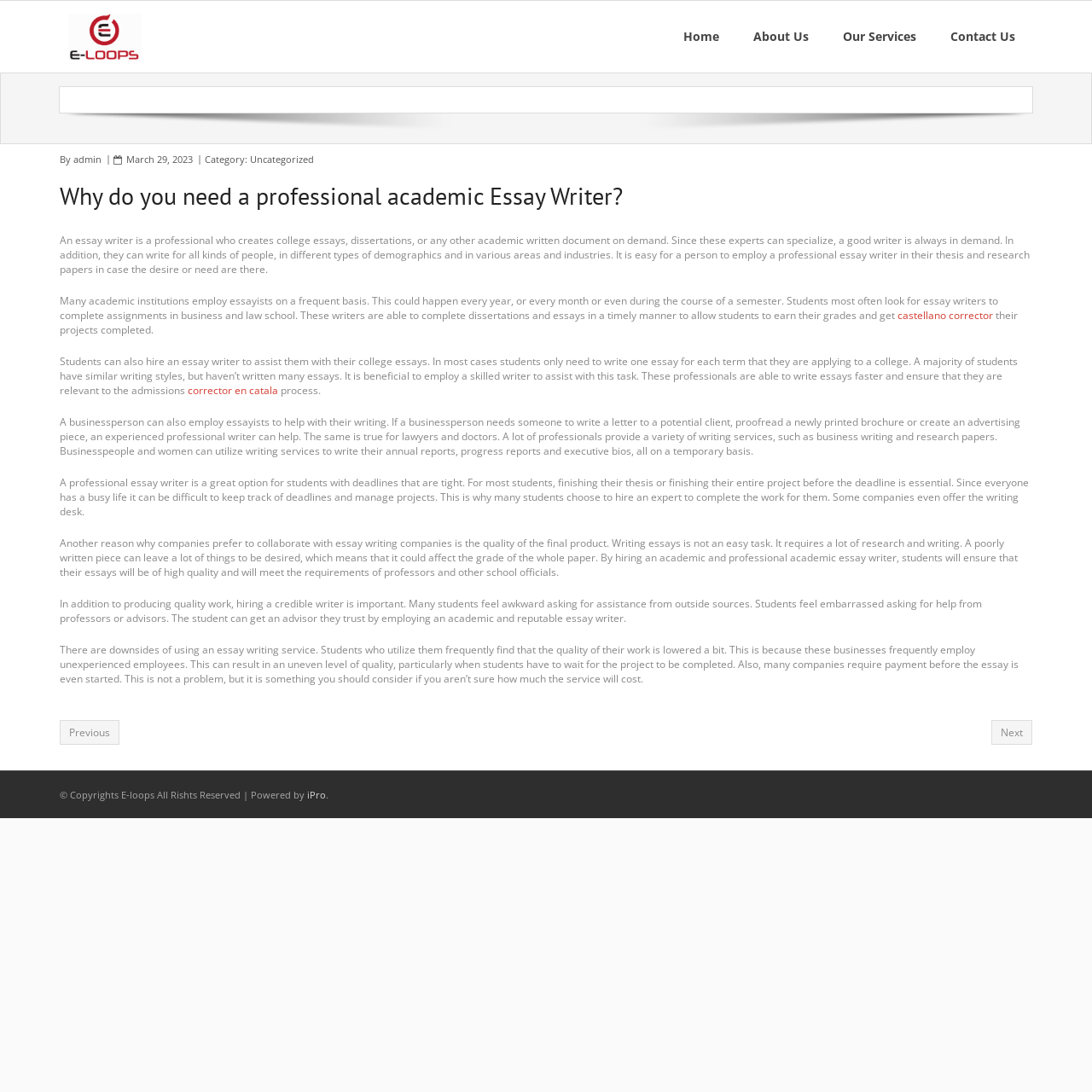Please provide a comprehensive response to the question based on the details in the image: What is the name of the company that powers the website?

The webpage footer contains the text 'Powered by iPro', indicating that iPro is the company that powers the website.